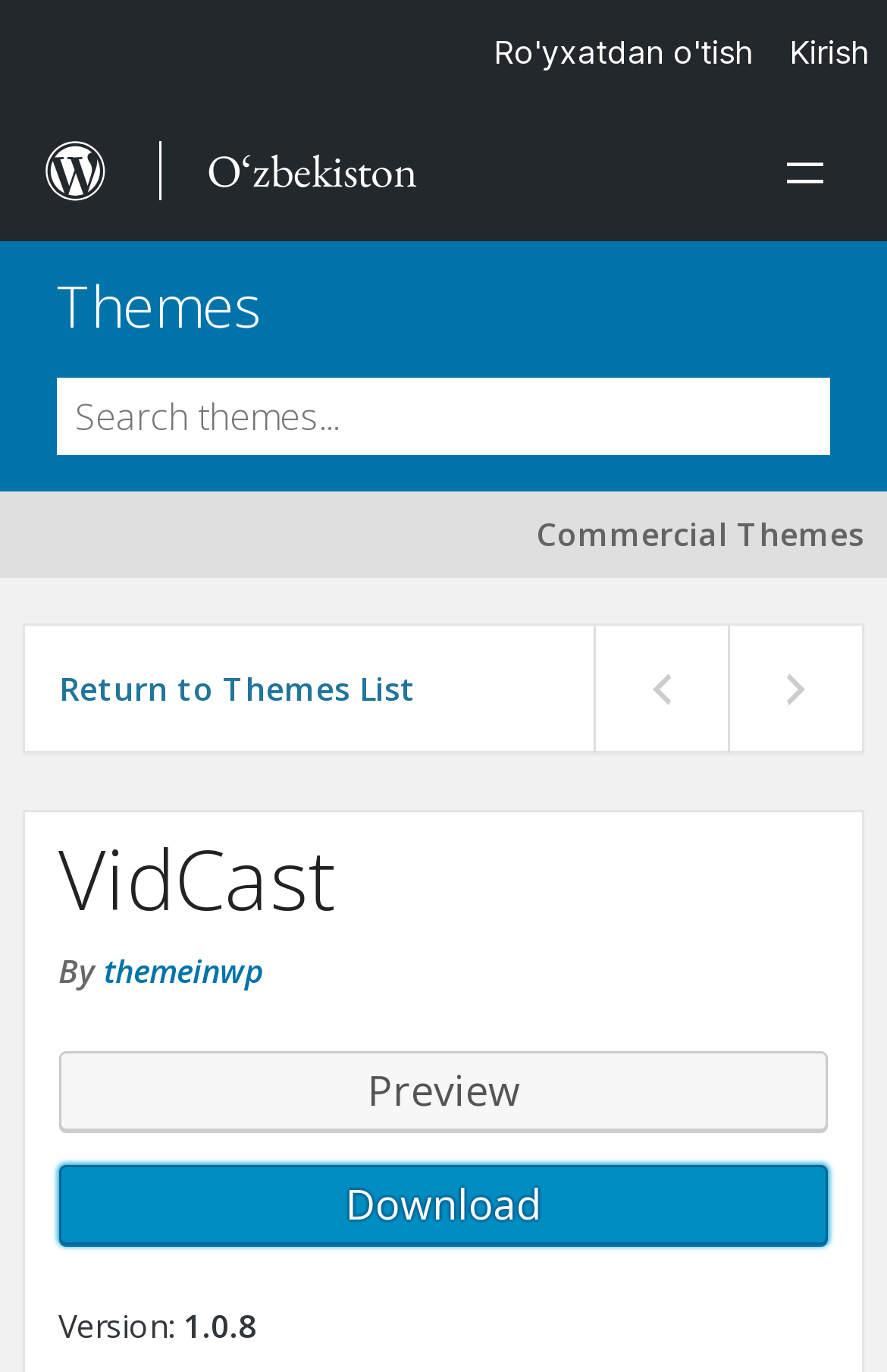Specify the bounding box coordinates of the element's area that should be clicked to execute the given instruction: "Click the button with a magnifying glass icon". The coordinates should be four float numbers between 0 and 1, i.e., [left, top, right, bottom].

None